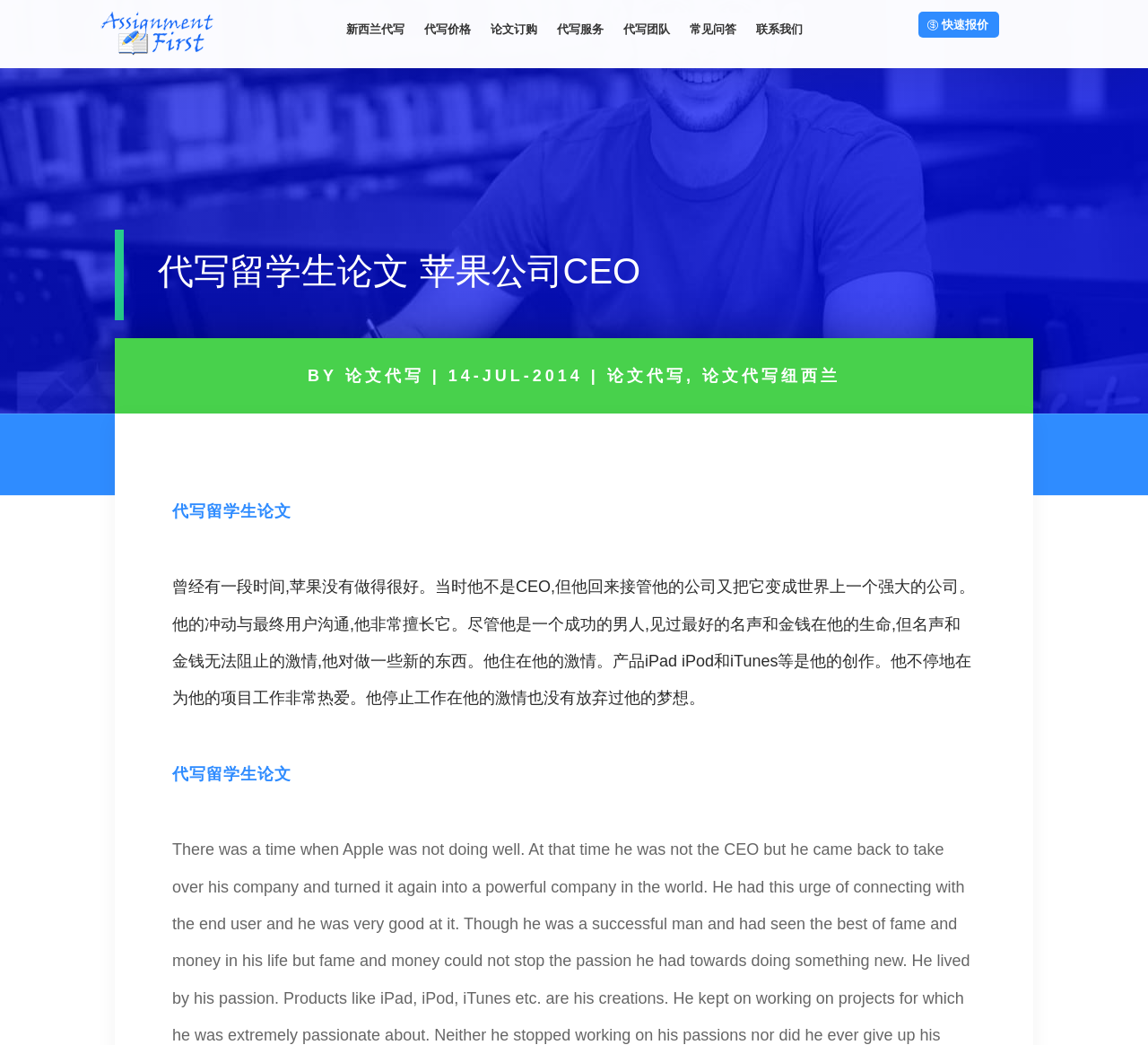Answer with a single word or phrase: 
How many links are there in the top navigation bar?

7